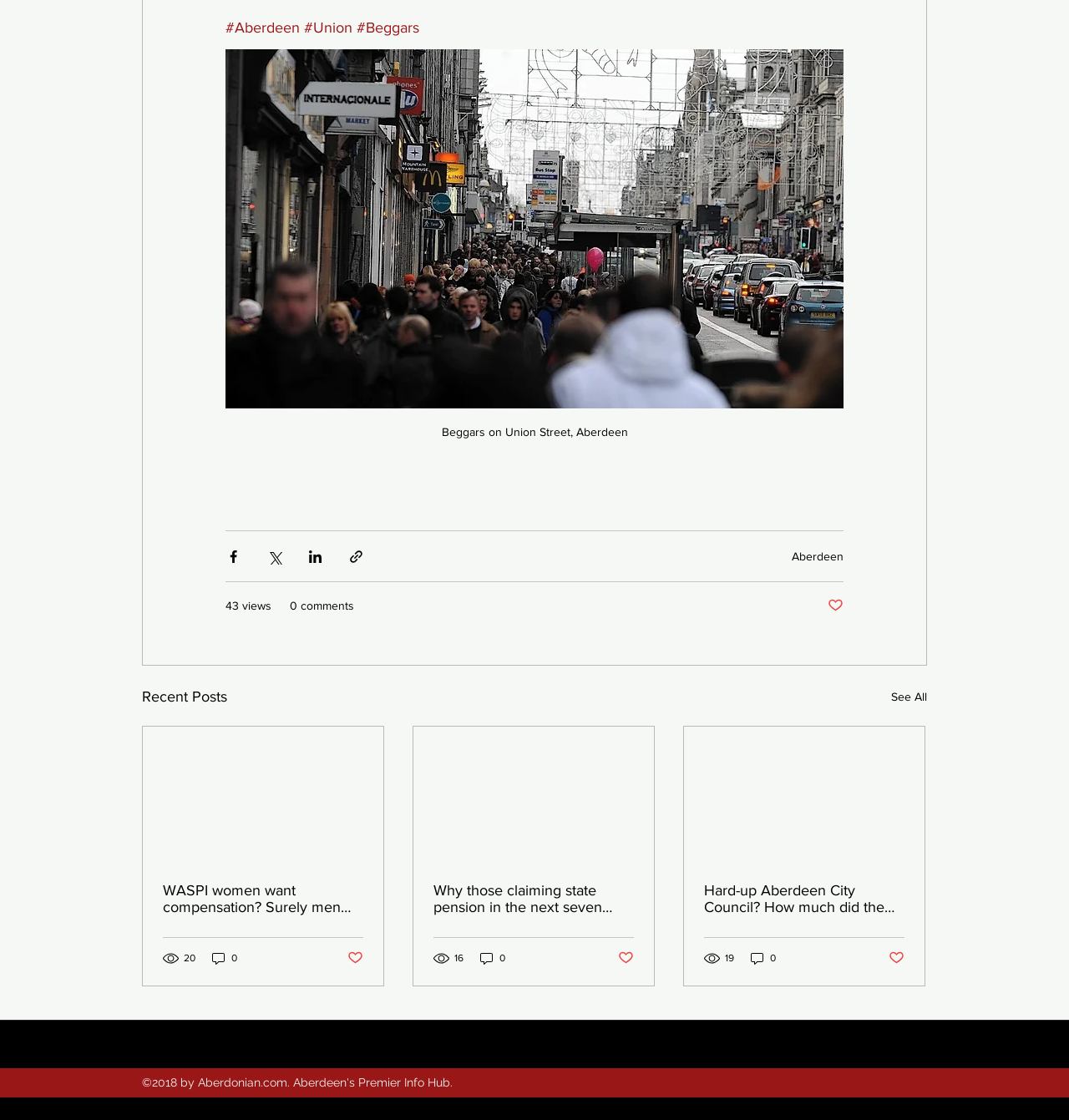What is the title of the first article?
Analyze the image and provide a thorough answer to the question.

I looked at the figure element with the image and figcaption, and the figcaption text is 'Beggars on Union Street, Aberdeen', which is likely the title of the first article.